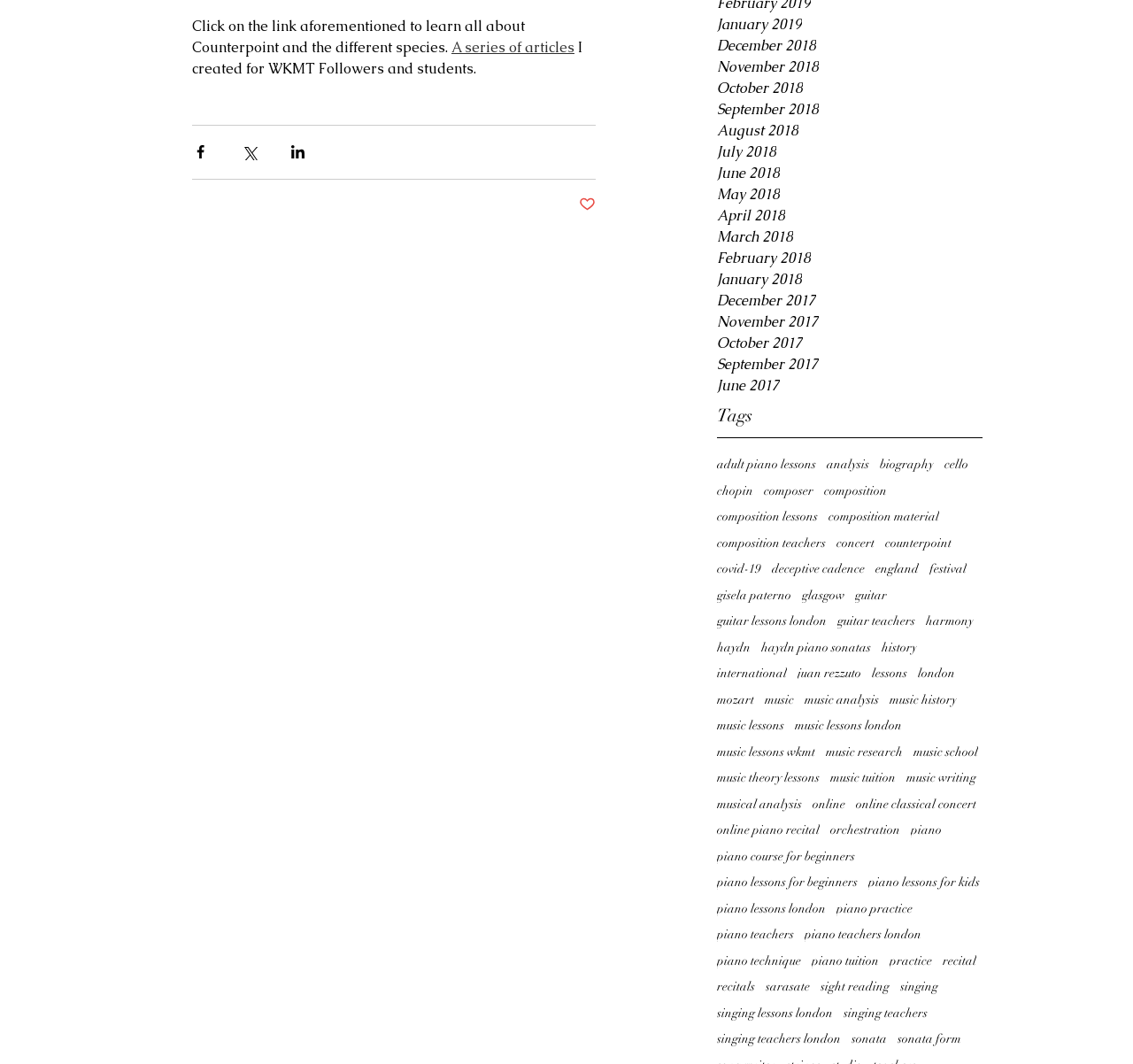Please provide the bounding box coordinates for the element that needs to be clicked to perform the instruction: "Explore composition lessons". The coordinates must consist of four float numbers between 0 and 1, formatted as [left, top, right, bottom].

[0.633, 0.479, 0.722, 0.493]